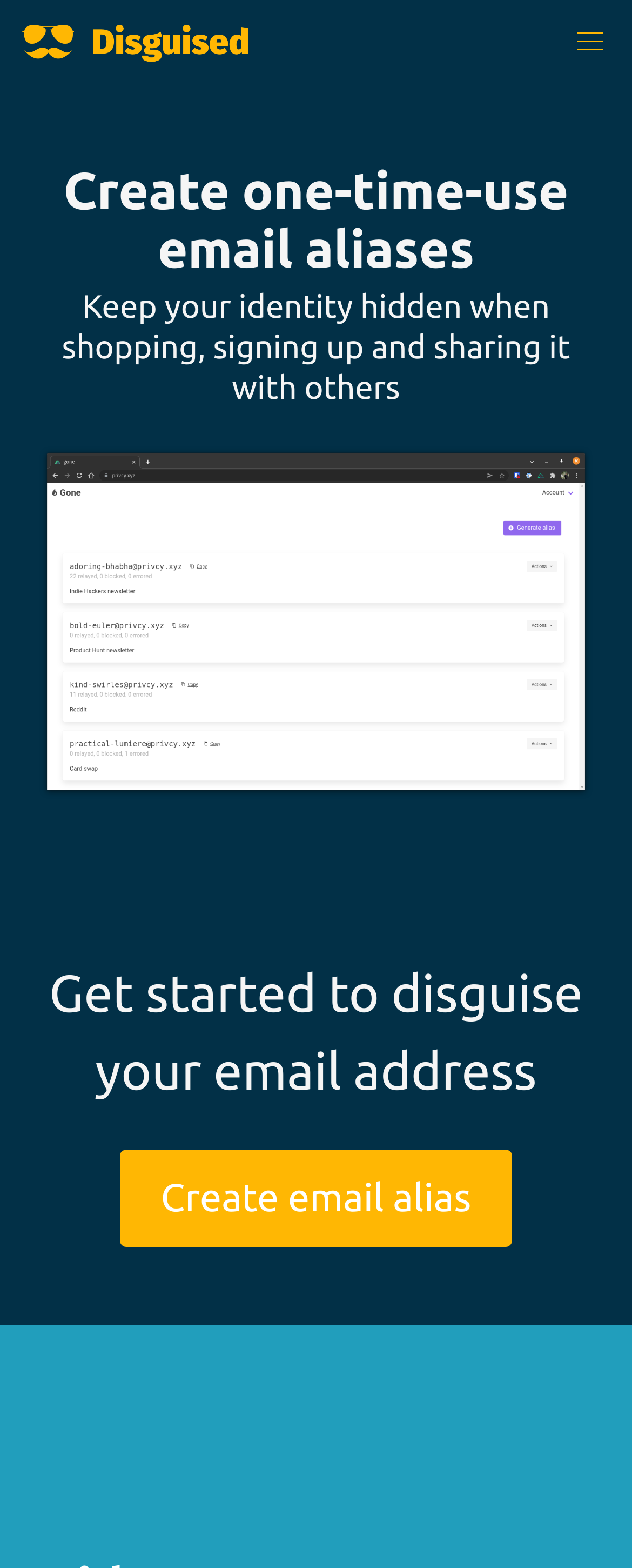What is the call-to-action on the webpage?
Give a single word or phrase as your answer by examining the image.

Get started to disguise email address